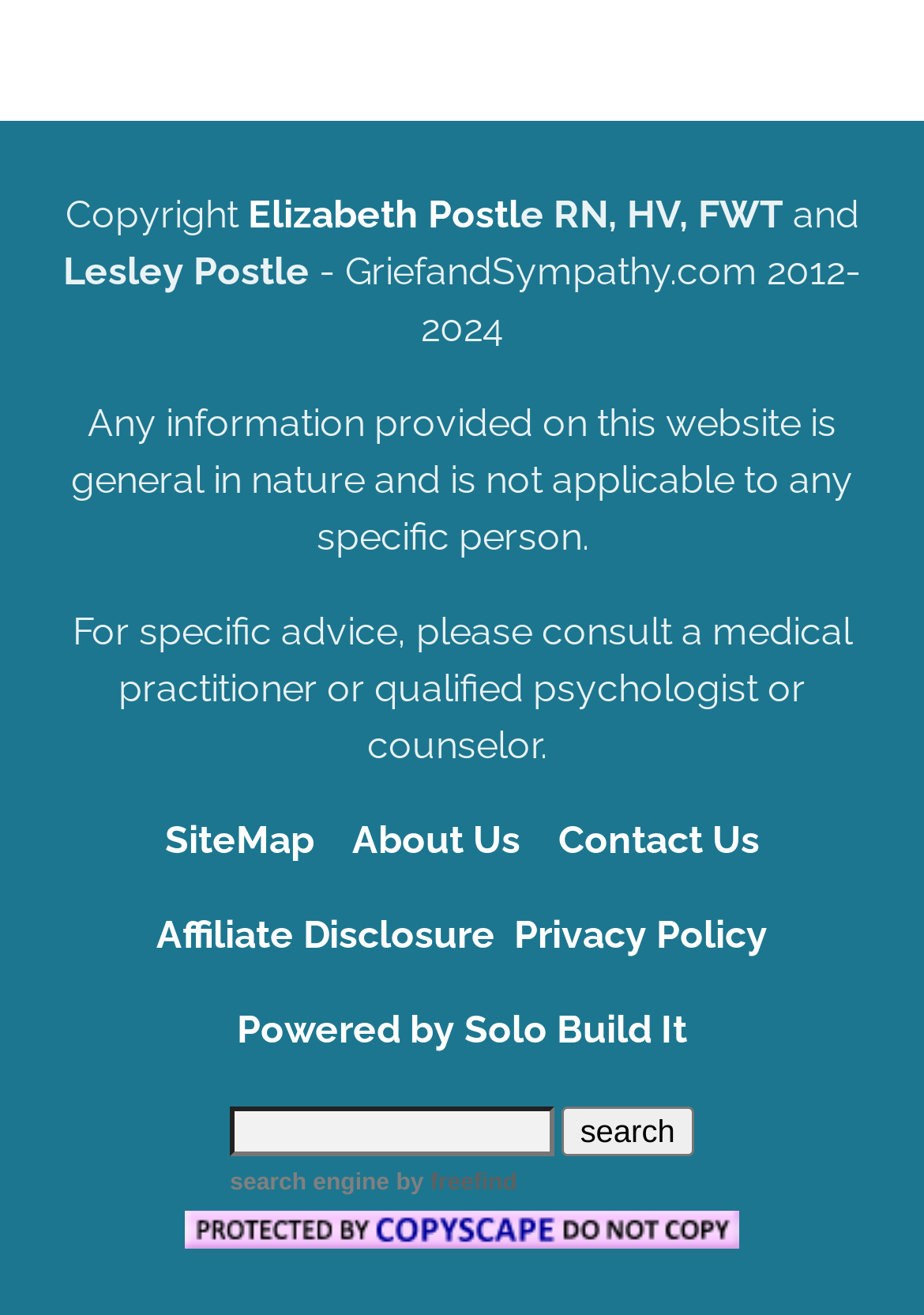Locate the bounding box coordinates of the segment that needs to be clicked to meet this instruction: "search".

[0.249, 0.842, 0.6, 0.88]